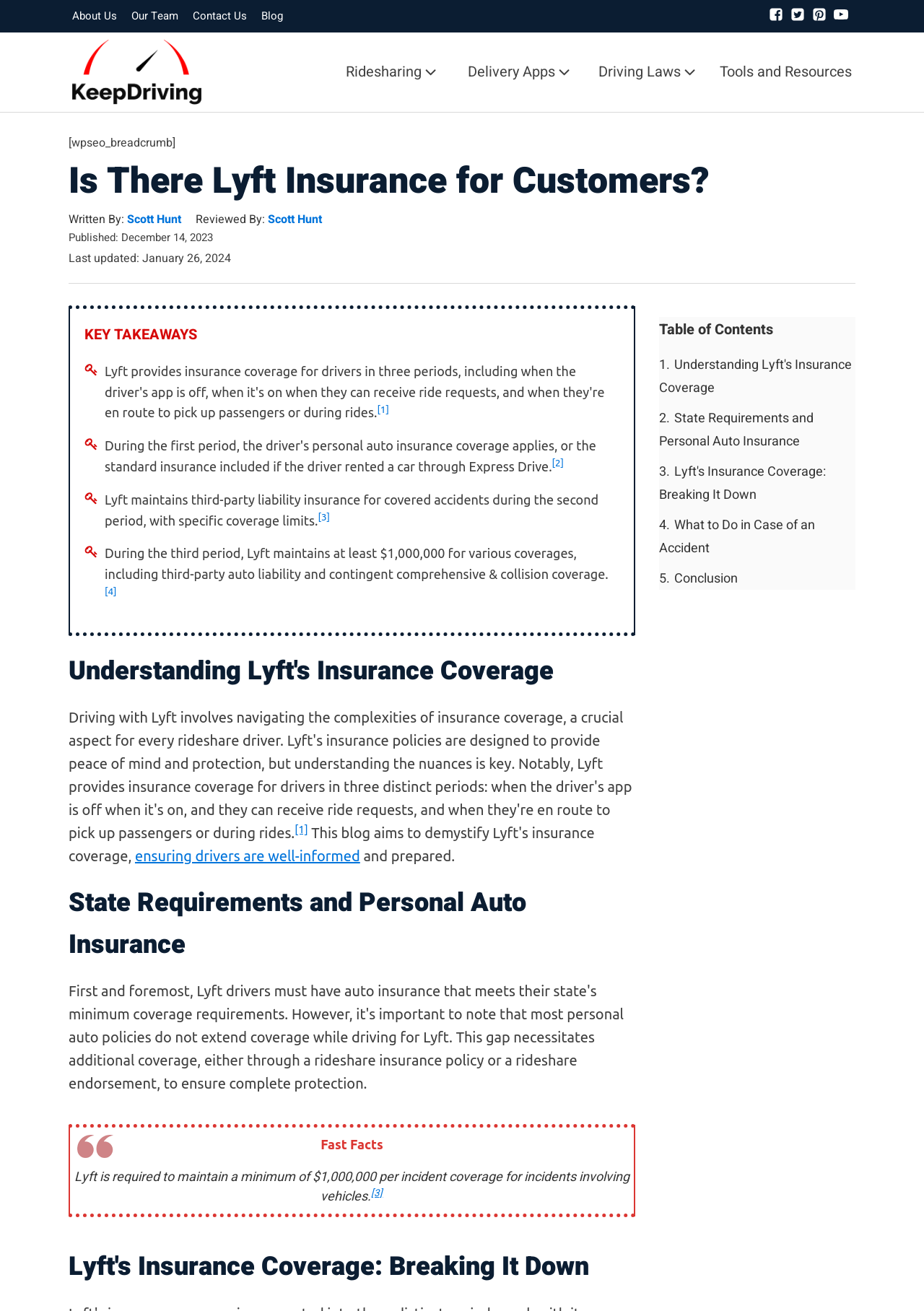Create a detailed narrative describing the layout and content of the webpage.

This webpage is about Lyft insurance for customers, with a focus on understanding the coverage and requirements. At the top, there are several links to different sections of the website, including "About Us", "Our Team", "Contact Us", and "Blog". To the right of these links, there are social media icons for Facebook, Twitter, Pinterest, and YouTube.

Below the top navigation, there is a logo and a breadcrumb trail indicating the current page. The main heading "Is There Lyft Insurance for Customers?" is followed by a subheading with the author and reviewer's names, as well as the publication and update dates.

The main content is divided into sections, each with a heading and related text. The first section, "KEY TAKEAWAYS", has three points with icons and links to references. The next section, "Understanding Lyft's Insurance Coverage", has a heading and several paragraphs of text, including a superscript link to a reference.

The following sections, "State Requirements and Personal Auto Insurance" and "Lyft's Insurance Coverage: Breaking It Down", have headings and blocks of text, including a figure with a blockquote and a superscript link to a reference. There is also a table of contents on the right side of the page, with links to each of the sections.

Throughout the page, there are various links to references, as well as icons and graphics to break up the text. The overall layout is organized and easy to follow, with clear headings and concise text.